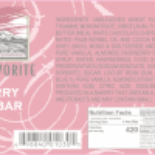Please provide a detailed answer to the question below based on the screenshot: 
What is the calorie count of the Raspberry Jammer Bar?

The caption provides the nutritional facts of the dessert bar, which clearly lists the calorie count as 420 calories, indicating that it is a sweet indulgence.